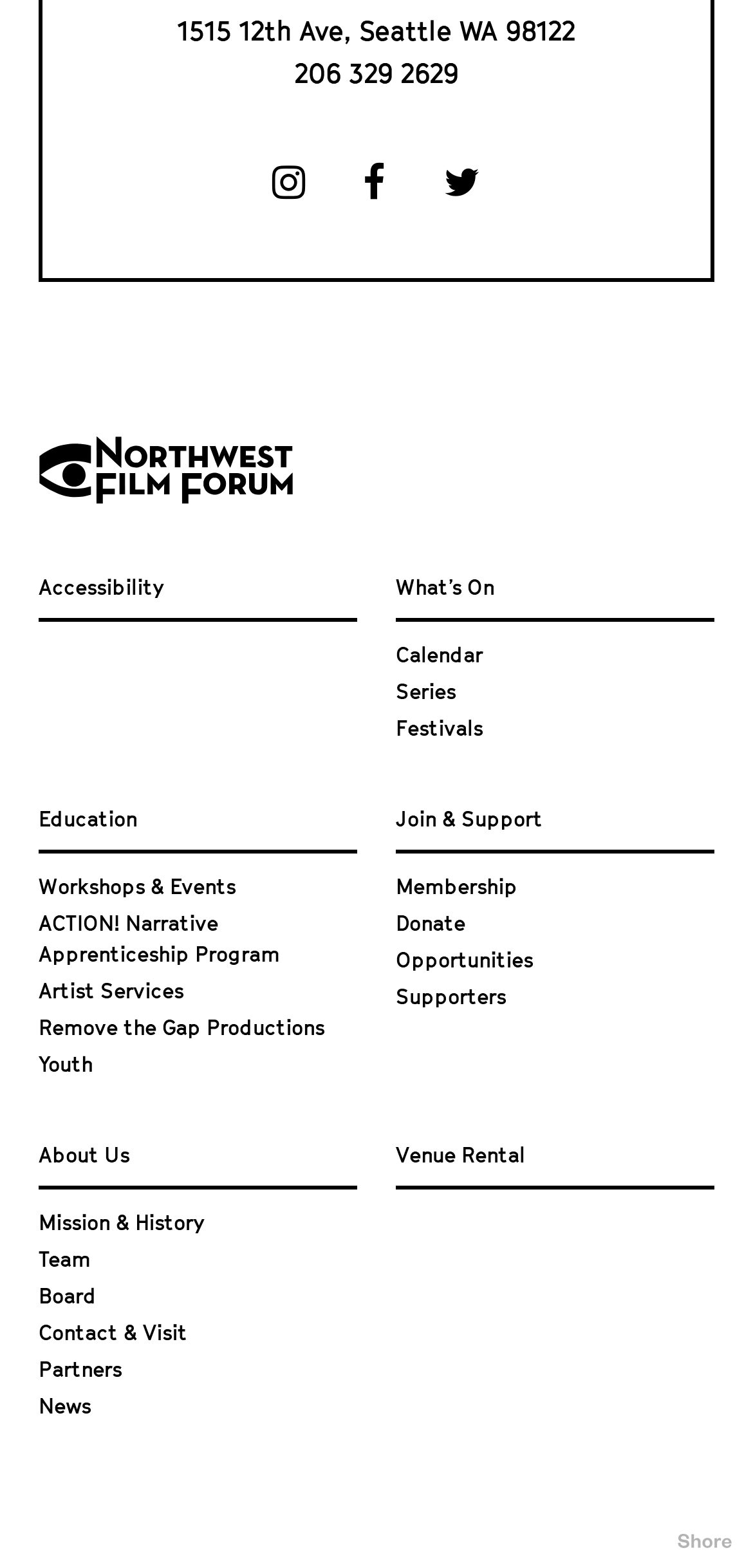What is the purpose of the 'Join & Support' section?
Based on the content of the image, thoroughly explain and answer the question.

The 'Join & Support' section appears to be related to membership and donation, as it includes subcategories such as 'Membership', 'Donate', and 'Opportunities', which are all related to supporting the organization.